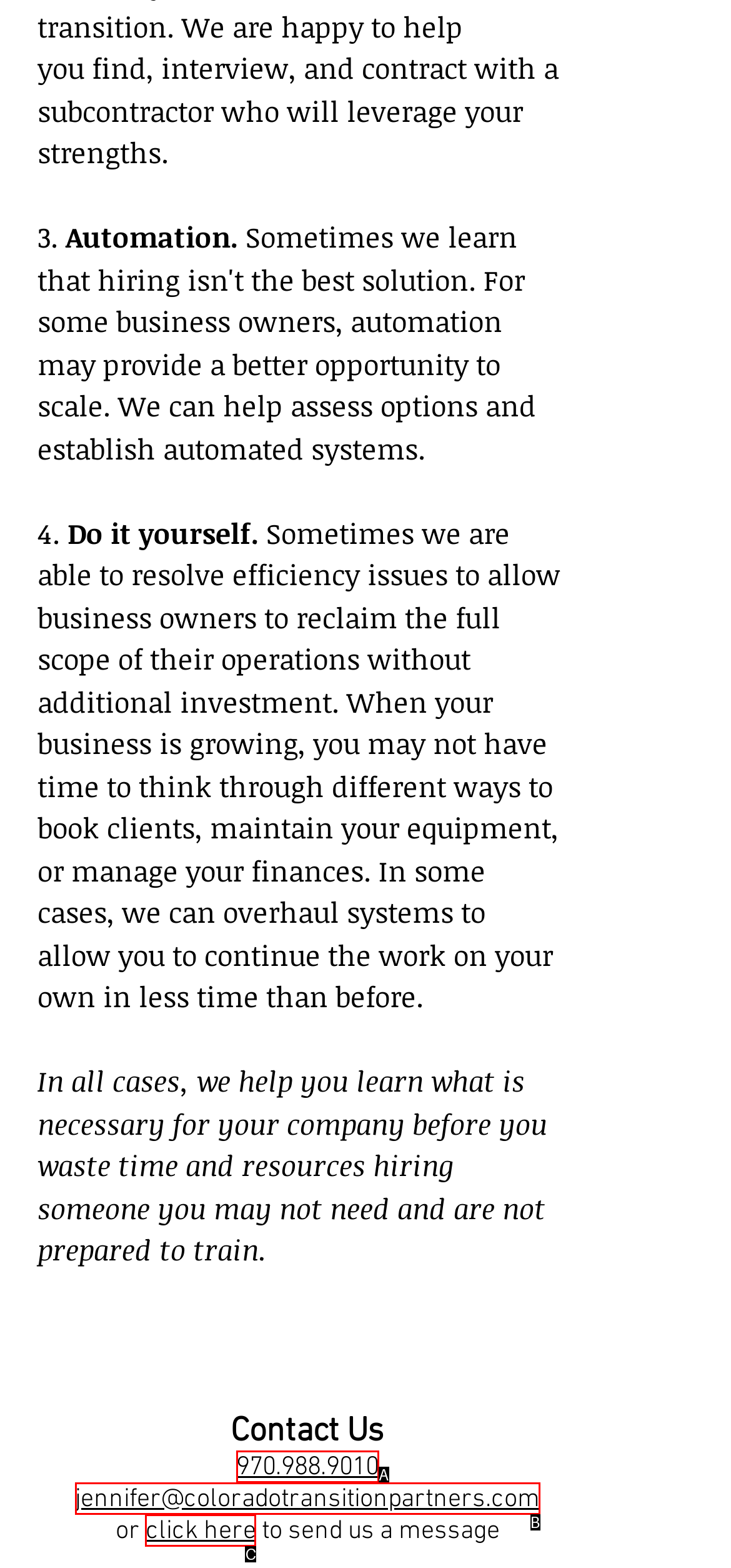Tell me which one HTML element best matches the description: alt="KniTec logo" Answer with the option's letter from the given choices directly.

None